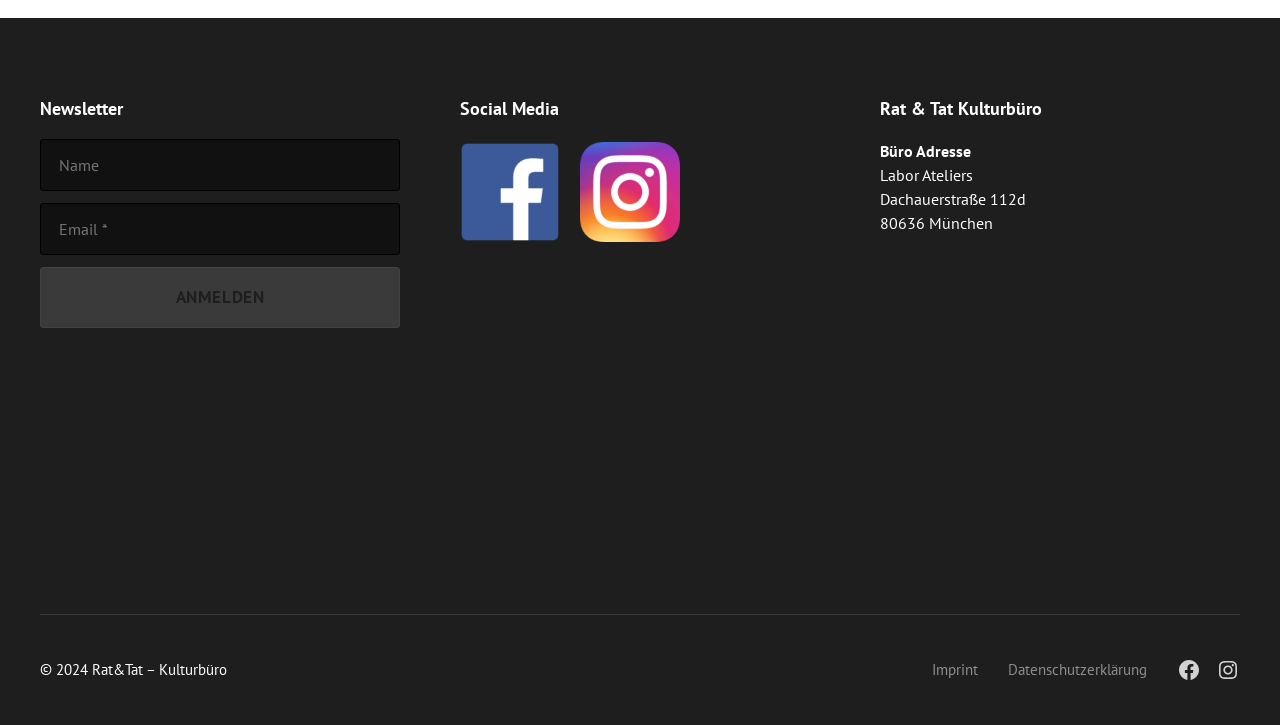What is the address of Rat & Tat Kulturbüro?
With the help of the image, please provide a detailed response to the question.

The address of Rat & Tat Kulturbüro can be found in the section labeled 'Rat & Tat Kulturbüro', which lists the address as 'Dachauerstraße 112d' and the postal code as '80636 München'.